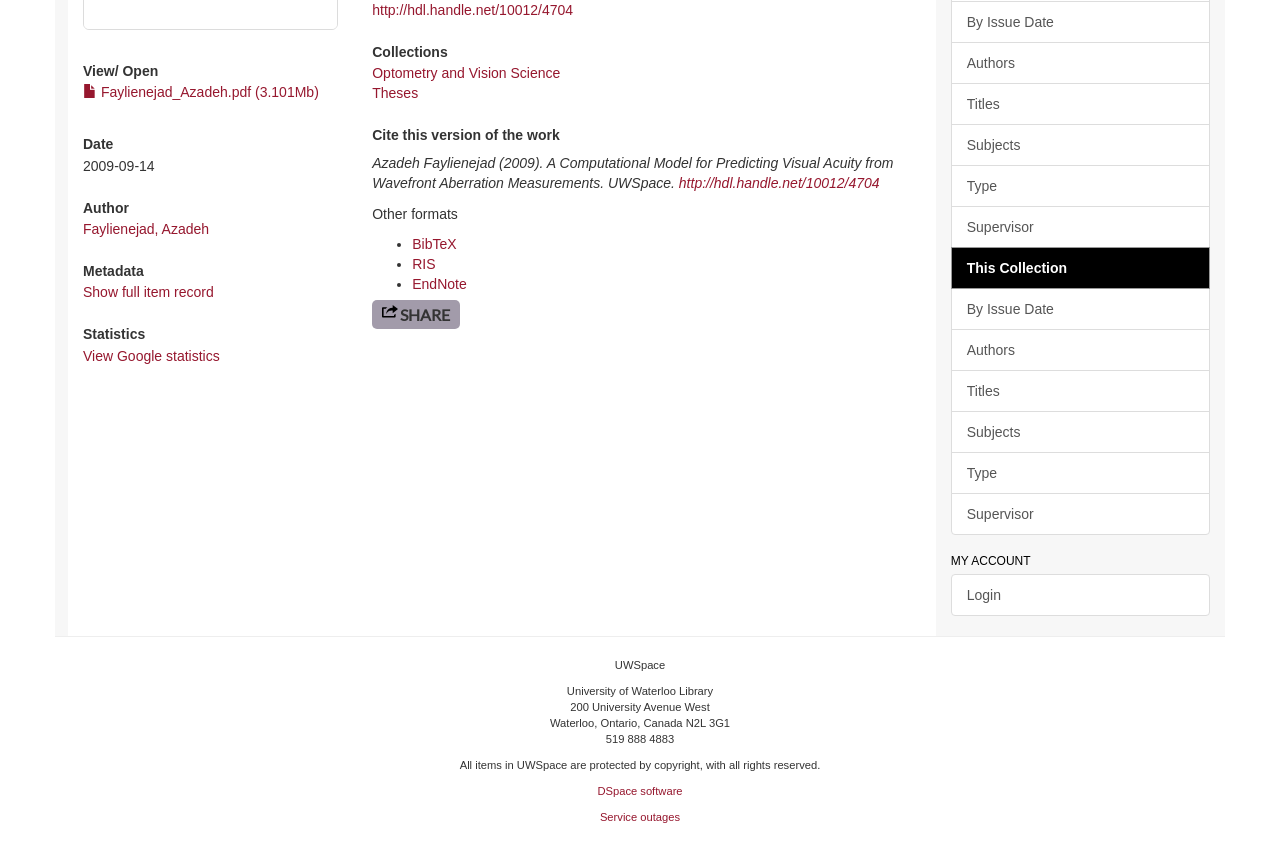Determine the bounding box for the described UI element: "Type".

[0.743, 0.192, 0.945, 0.241]